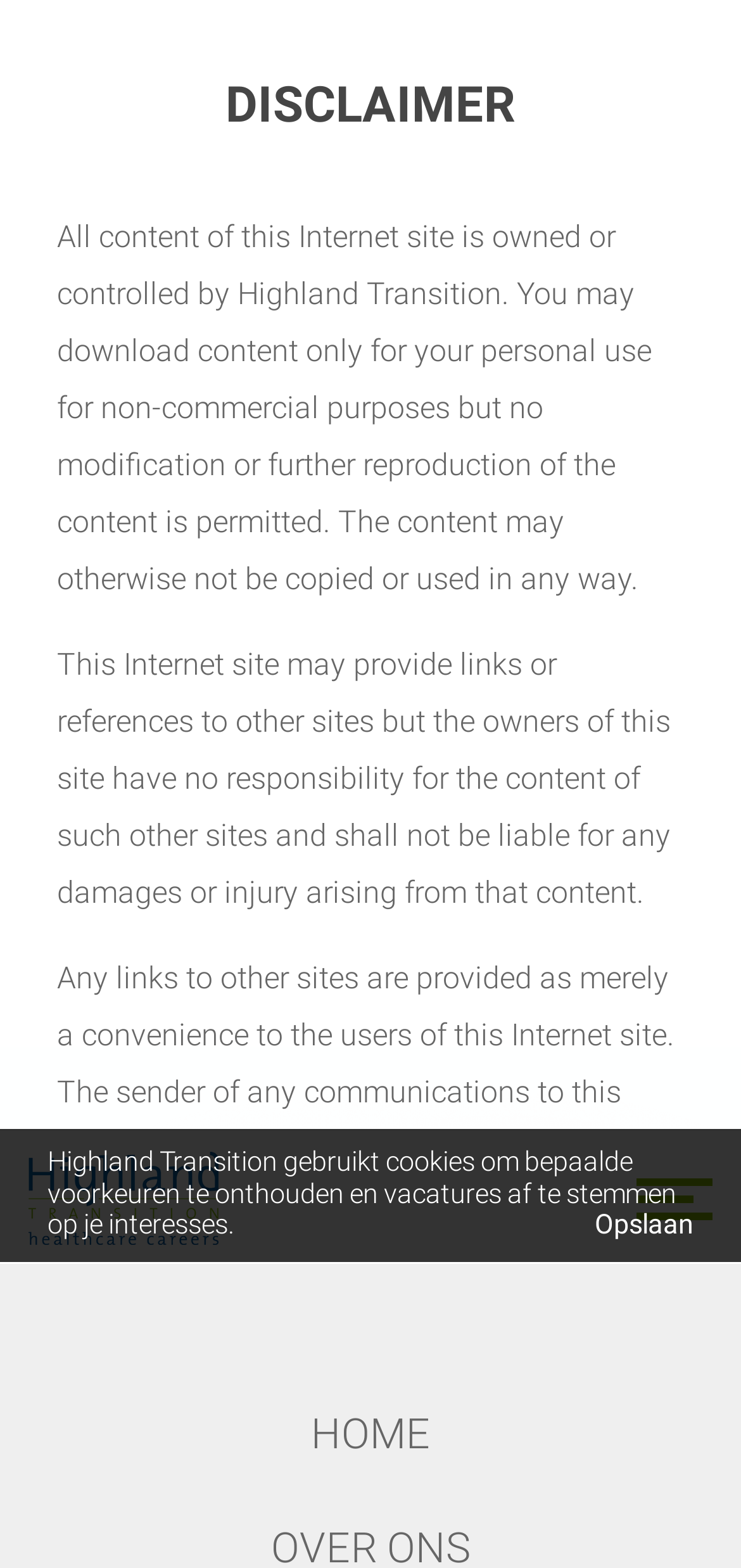Carefully examine the image and provide an in-depth answer to the question: What type of companies does Highland Transition work with?

Although the meta description is not directly referenced, the content of the disclaimer implies that Highland Transition works with companies in the healthcare sector, specifically those involved in medical devices, pharmacy, and medical technology, as well as hospitals and arbodiensten.